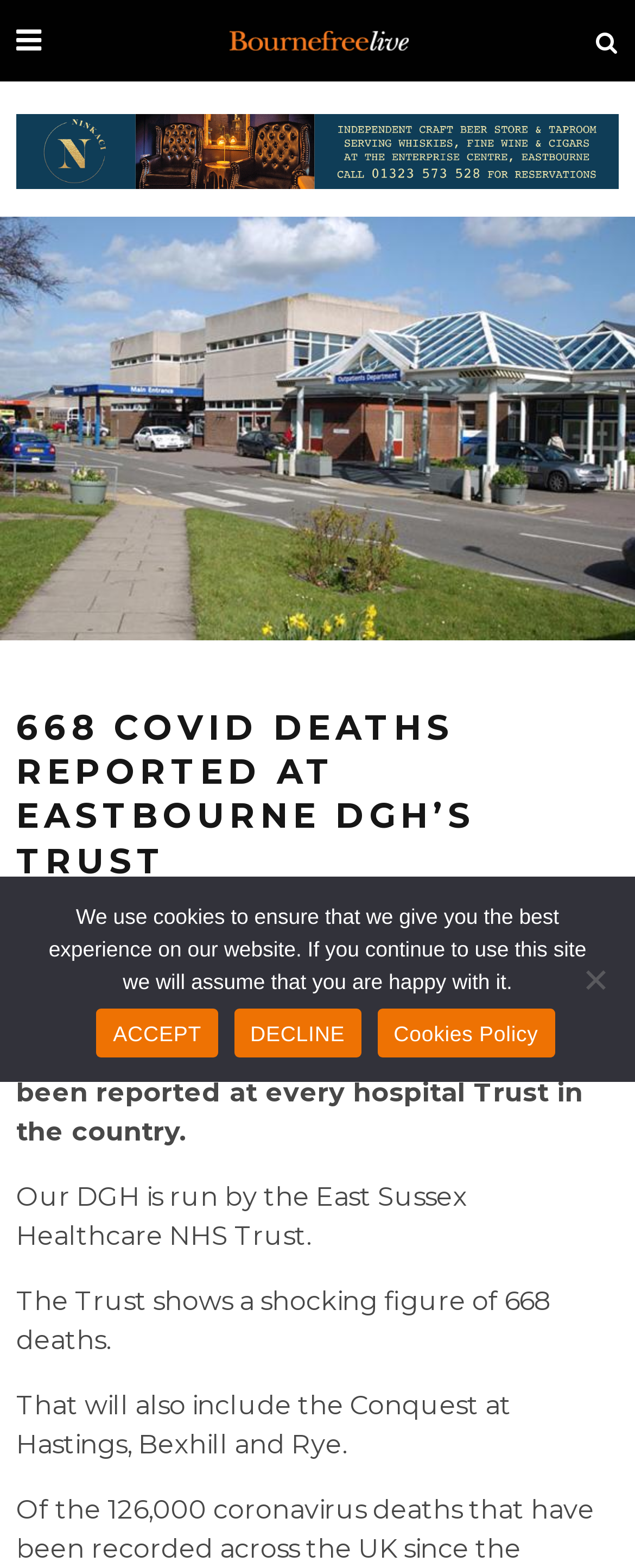Determine the bounding box for the described HTML element: "alt="Ninkaci Eastbourne"". Ensure the coordinates are four float numbers between 0 and 1 in the format [left, top, right, bottom].

[0.026, 0.105, 0.974, 0.124]